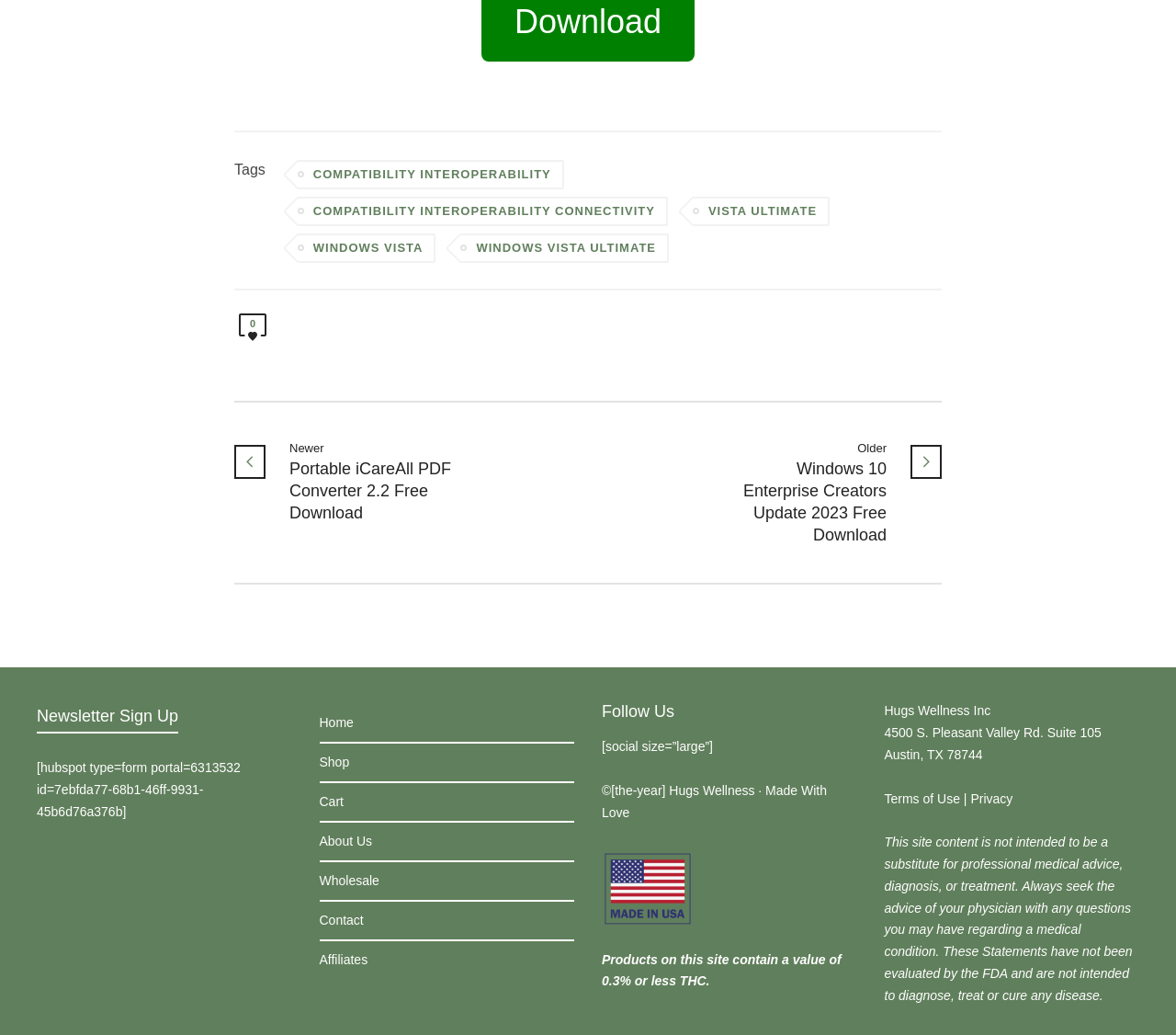Analyze the image and give a detailed response to the question:
What is the category of the 'VISTA ULTIMATE' link?

The 'VISTA ULTIMATE' link is located among other links related to operating systems, such as 'WINDOWS VISTA' and 'COMPATIBILITY INTEROPERABILITY'. This suggests that 'VISTA ULTIMATE' is a type of operating system.